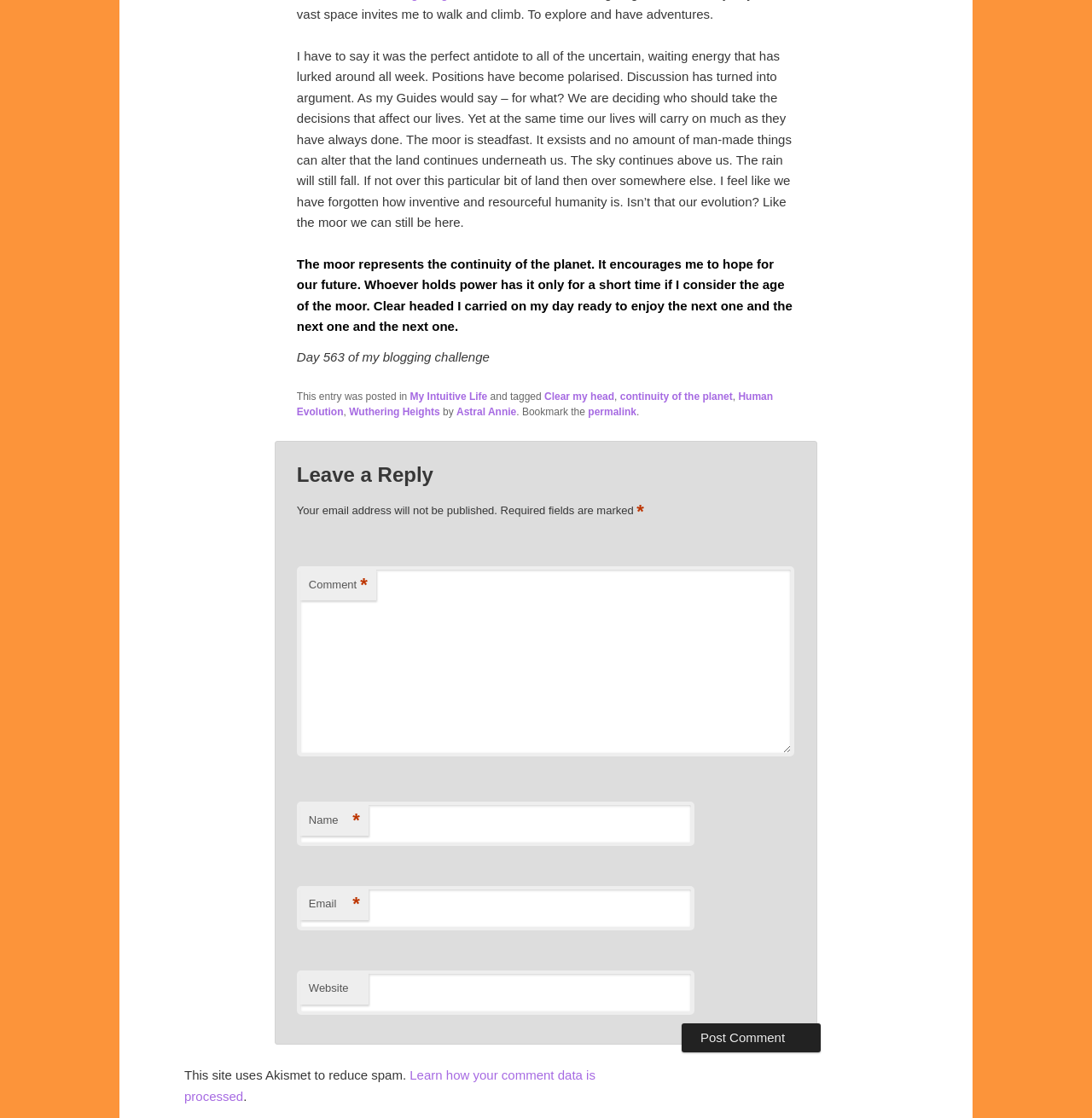Reply to the question with a single word or phrase:
How many textboxes are in the comment section?

4